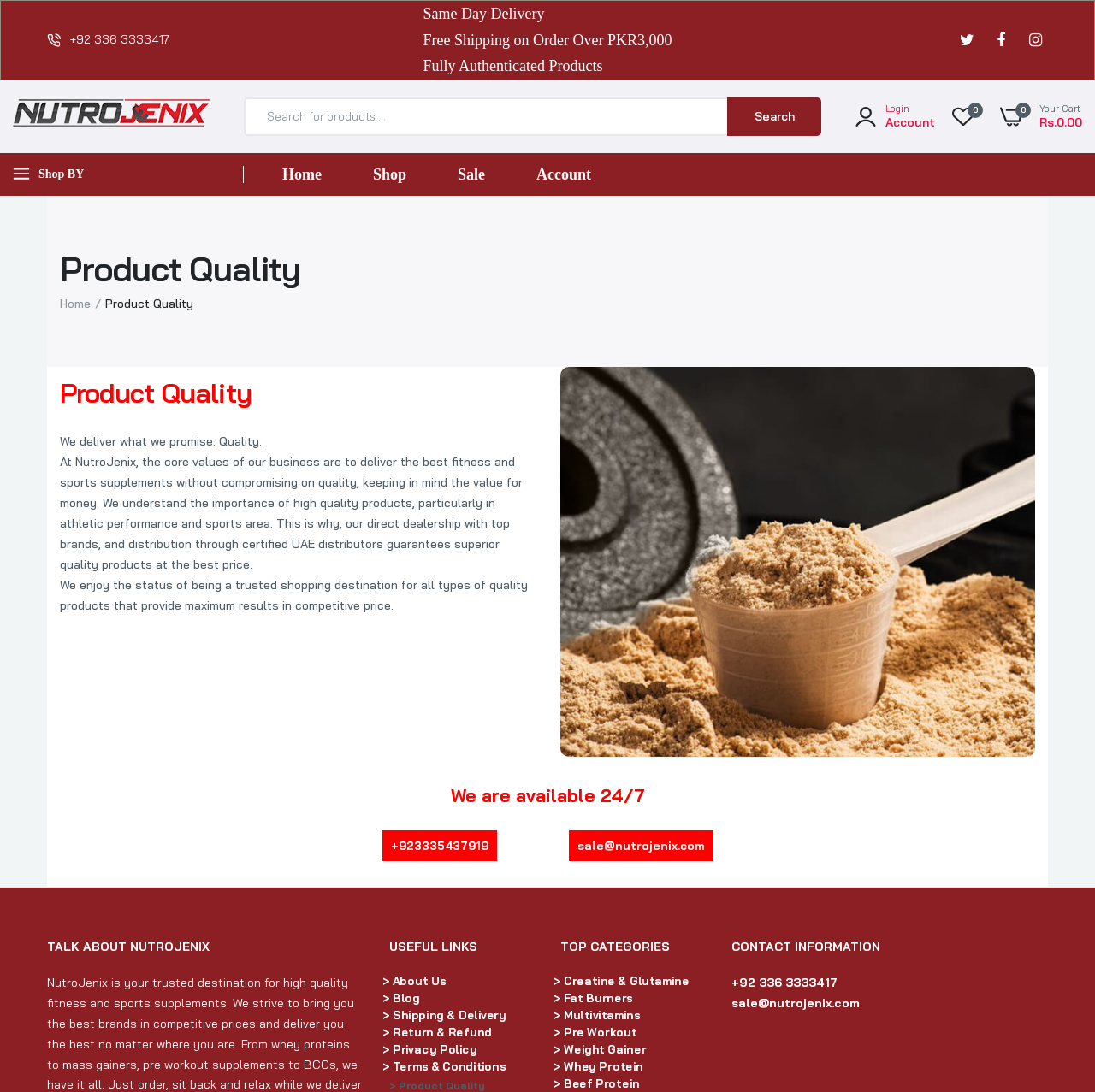Can you identify the bounding box coordinates of the clickable region needed to carry out this instruction: 'View Home page'? The coordinates should be four float numbers within the range of 0 to 1, stated as [left, top, right, bottom].

[0.258, 0.141, 0.294, 0.178]